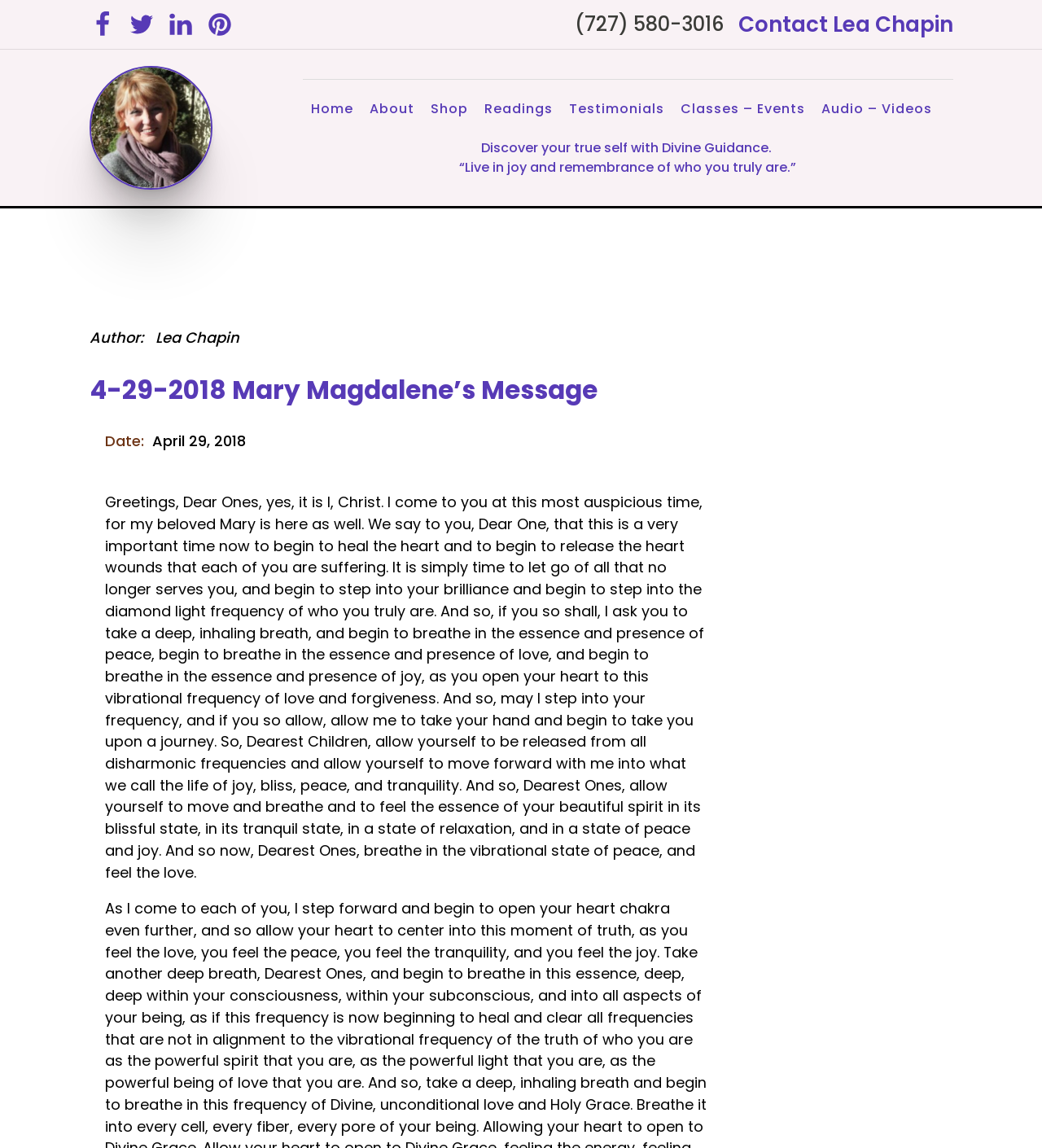Identify the bounding box coordinates of the area that should be clicked in order to complete the given instruction: "Call the phone number". The bounding box coordinates should be four float numbers between 0 and 1, i.e., [left, top, right, bottom].

[0.551, 0.009, 0.694, 0.033]